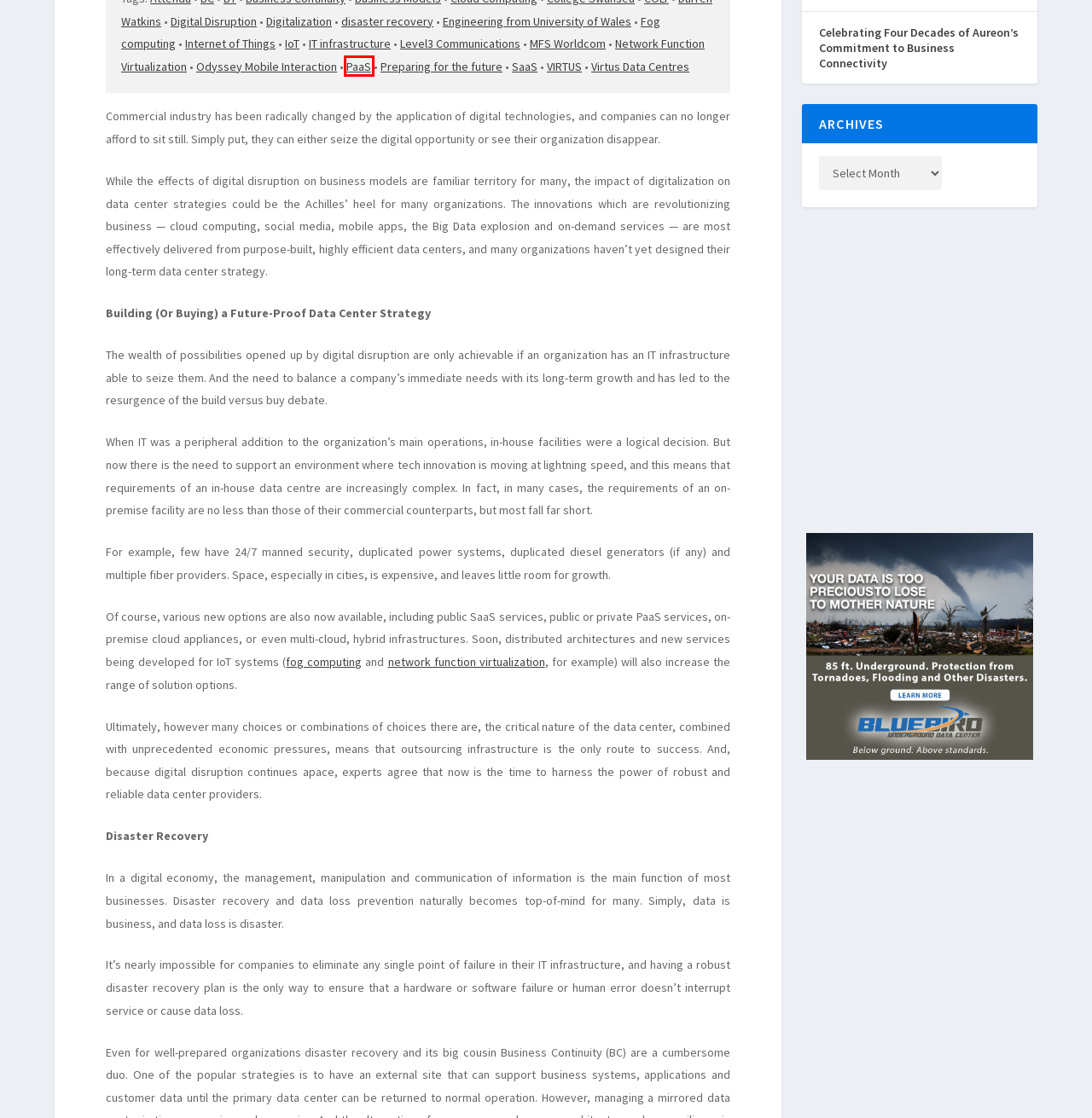A screenshot of a webpage is given, featuring a red bounding box around a UI element. Please choose the webpage description that best aligns with the new webpage after clicking the element in the bounding box. These are the descriptions:
A. Celebrating Four Decades of Aureon’s Commitment to Business Connectivity | Data Center POST
B. Network Function Virtualization | Data Center POST
C. PaaS | Data Center POST
D. Engineering from University of Wales | Data Center POST
E. Level3 Communications | Data Center POST
F. Digital Disruption | Data Center POST
G. MFS Worldcom | Data Center POST
H. SaaS | Data Center POST

C